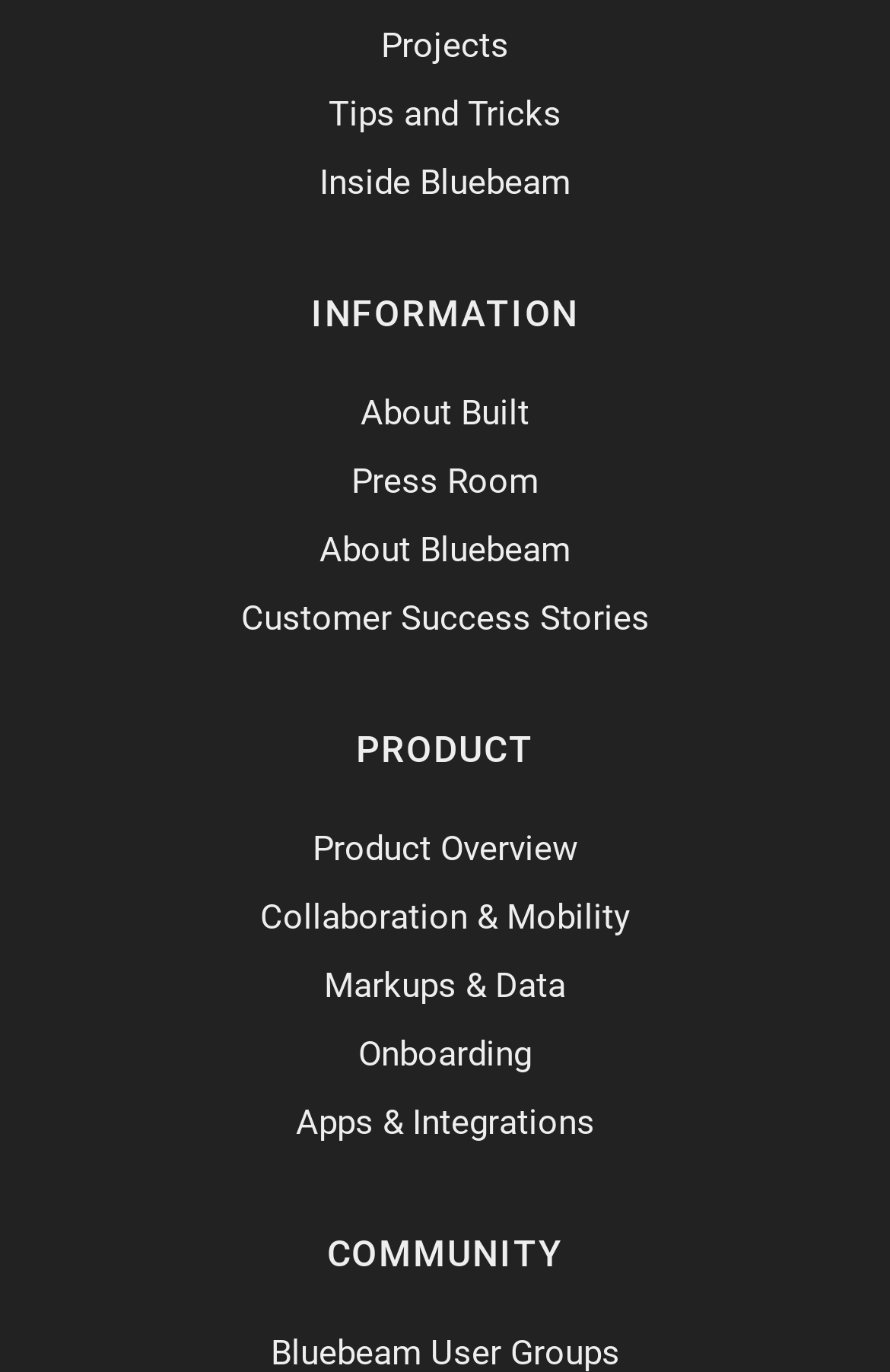What is the last link under the 'Information' category?
Please answer using one word or phrase, based on the screenshot.

Customer Success Stories